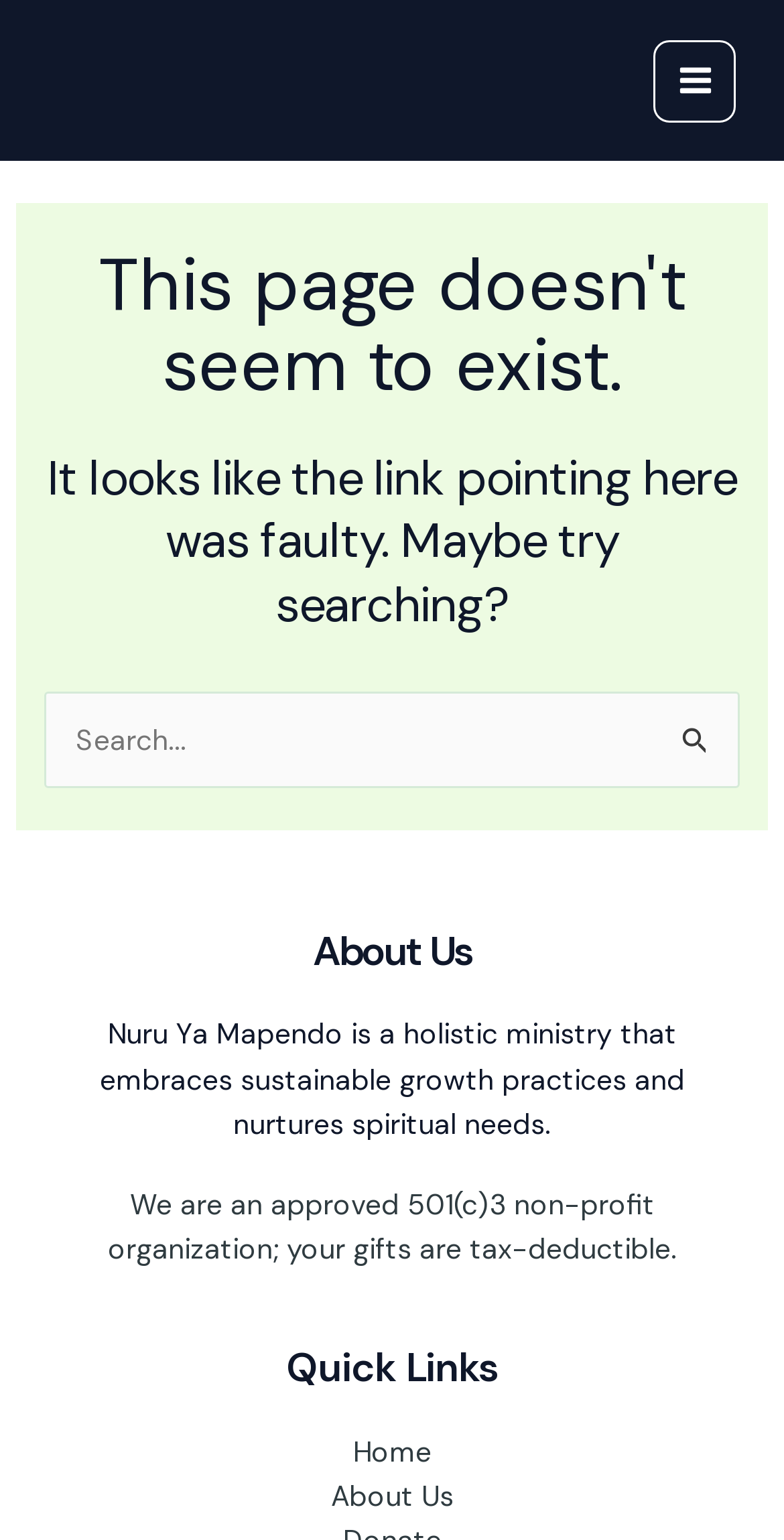How many quick links are provided in the footer?
Examine the image and give a concise answer in one word or a short phrase.

2